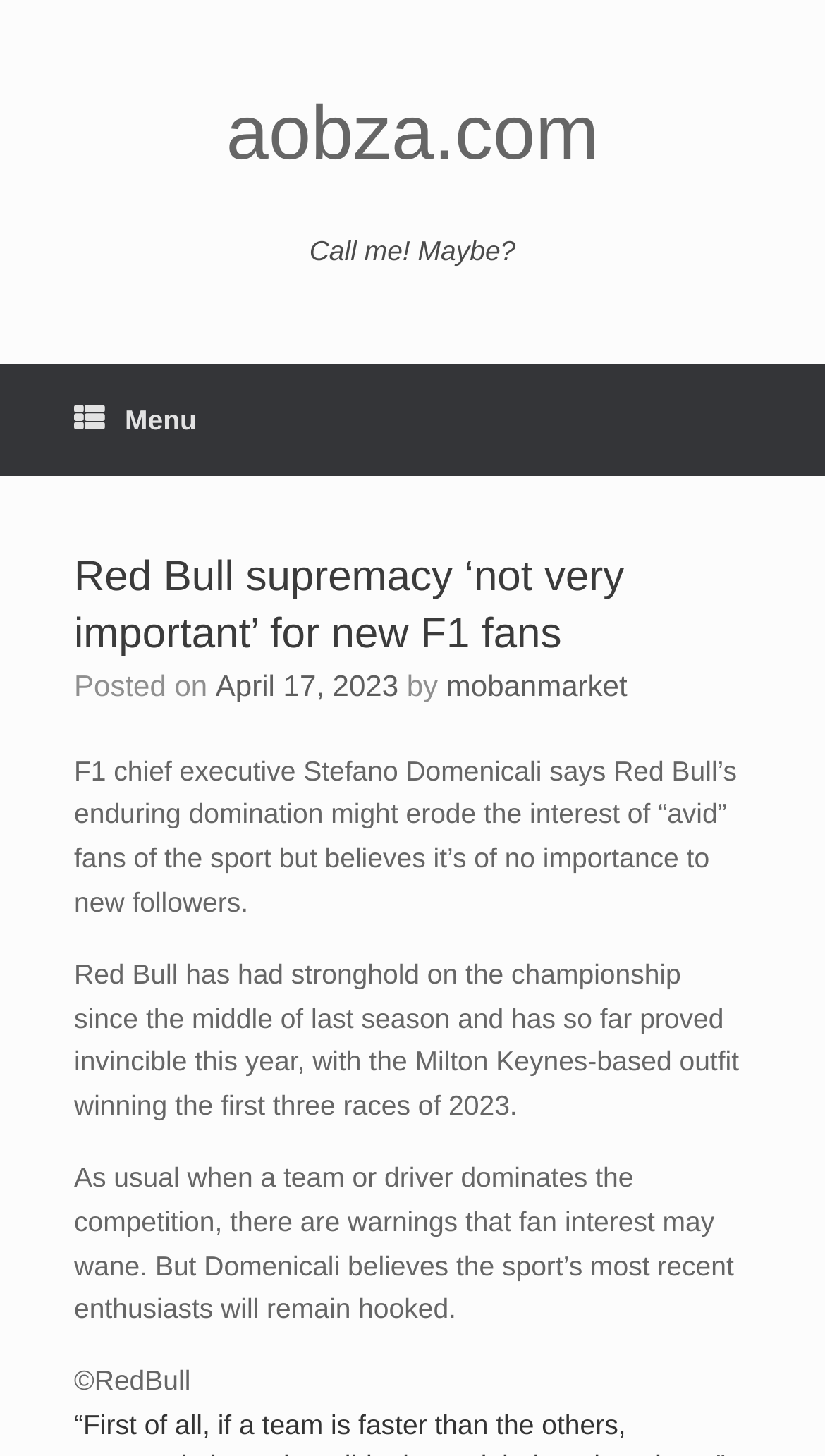Give a short answer using one word or phrase for the question:
What is the name of the F1 chief executive?

Stefano Domenicali